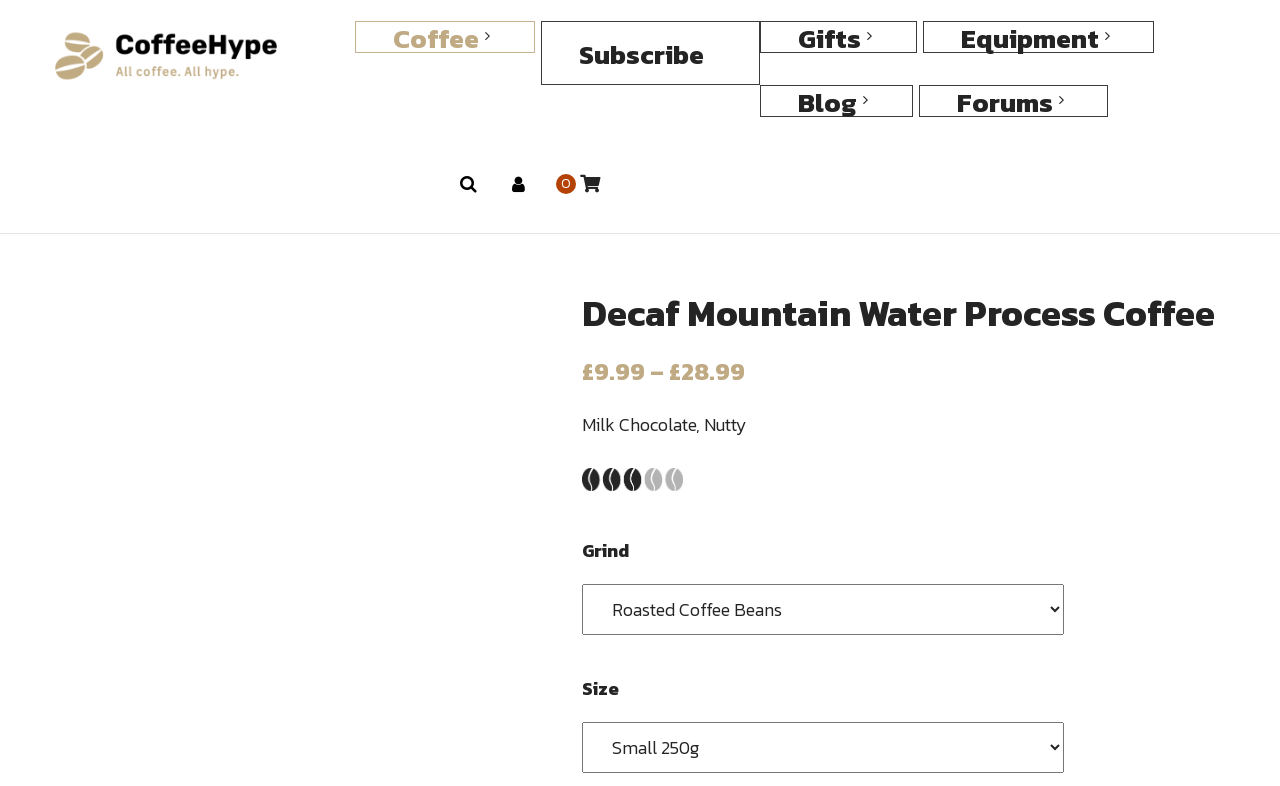Find the bounding box coordinates of the clickable region needed to perform the following instruction: "Add to basket". The coordinates should be provided as four float numbers between 0 and 1, i.e., [left, top, right, bottom].

[0.544, 0.899, 0.681, 0.955]